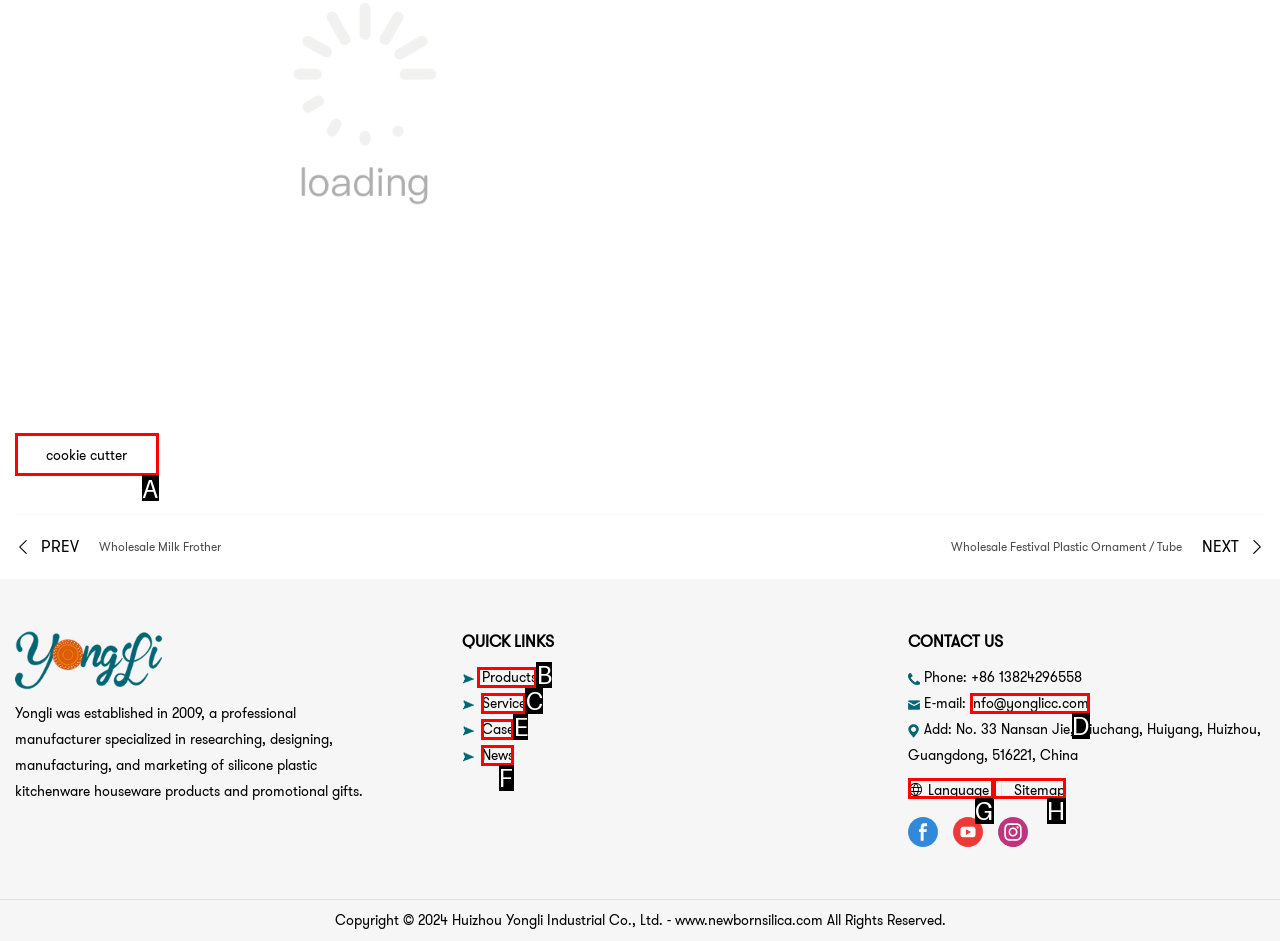Determine the letter of the UI element I should click on to complete the task: View the 'News' section from the provided choices in the screenshot.

F